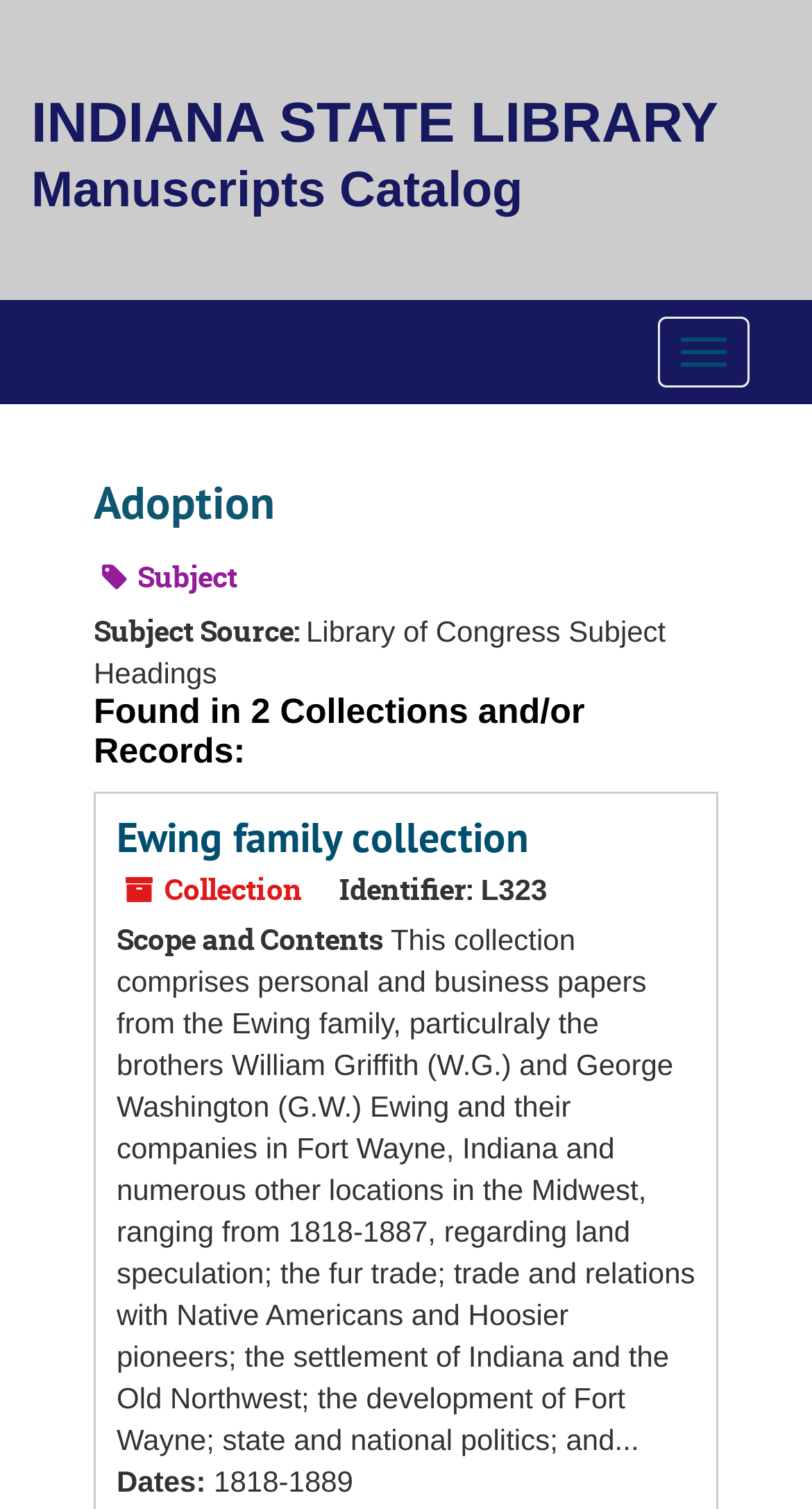Given the element description "Toggle Navigation", identify the bounding box of the corresponding UI element.

[0.81, 0.21, 0.923, 0.257]